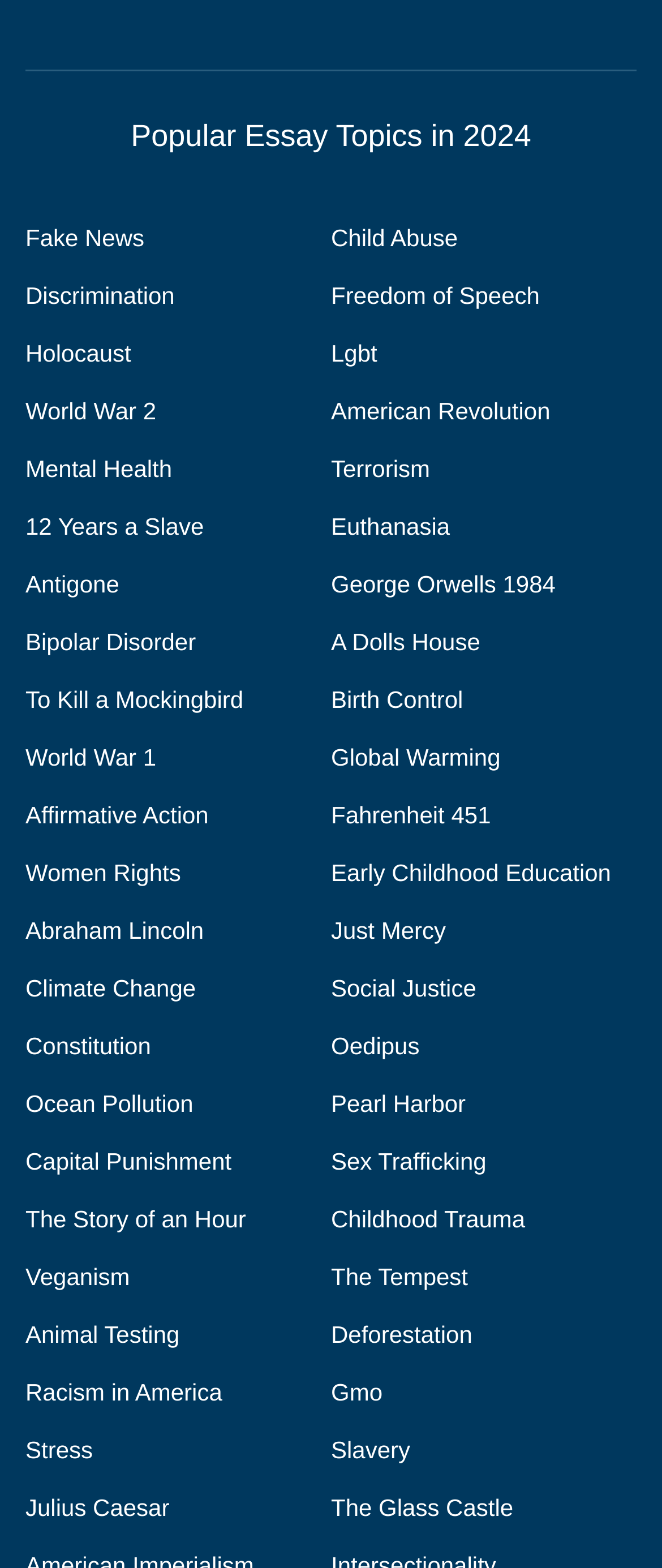Kindly provide the bounding box coordinates of the section you need to click on to fulfill the given instruction: "Read about 'Mental Health'".

[0.038, 0.29, 0.26, 0.308]